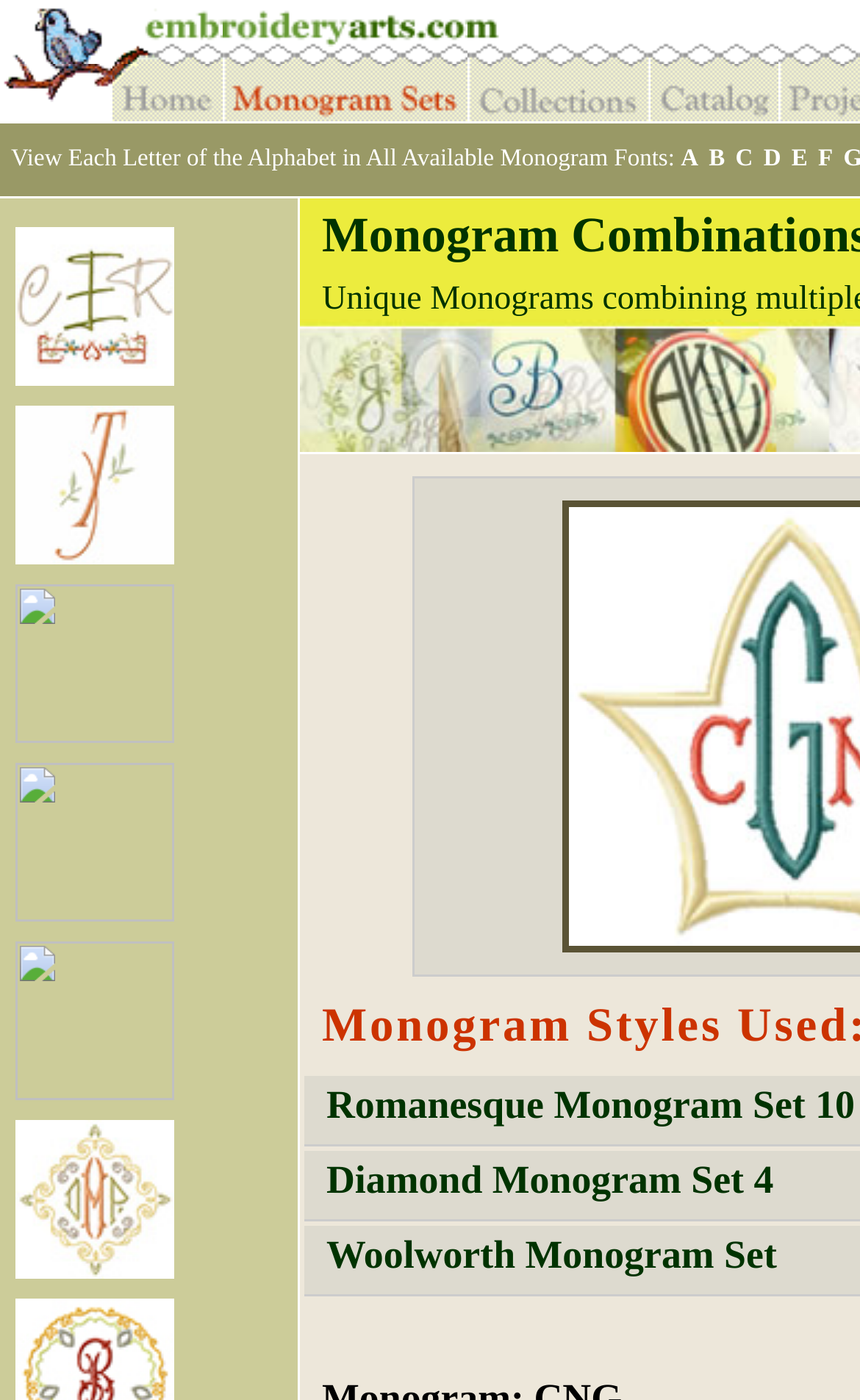Provide the bounding box coordinates, formatted as (top-left x, top-left y, bottom-right x, bottom-right y), with all values being floating point numbers between 0 and 1. Identify the bounding box of the UI element that matches the description: Diamond Monogram Set 4

[0.379, 0.827, 0.899, 0.858]